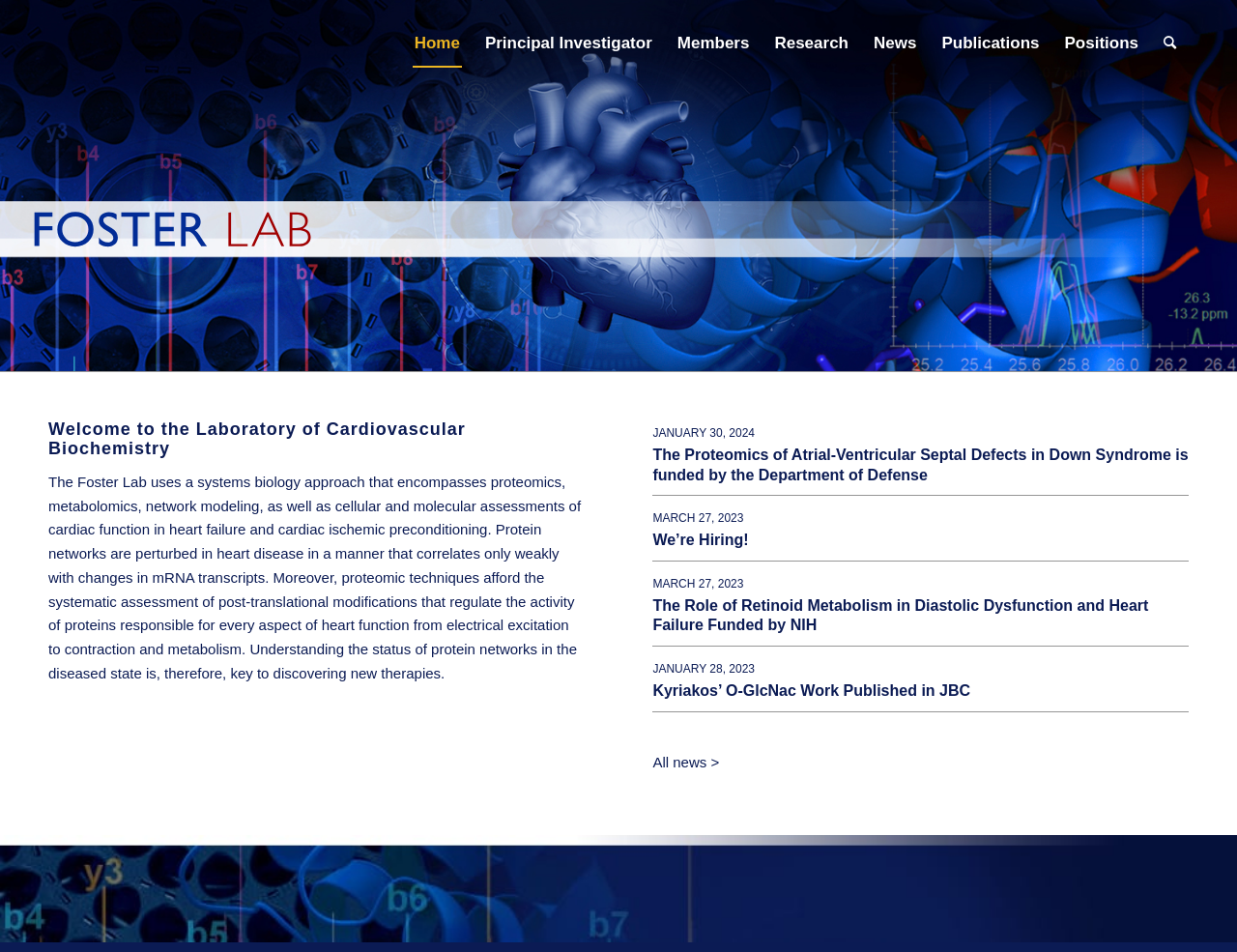Write a detailed summary of the webpage.

The webpage is about the Foster Lab at Johns Hopkins School of Medicine. At the top left corner, there is a small image with the text "Foster Lab" and a "clear" link next to it. Below this, there is a horizontal menu bar with 9 menu items: Home, Principal Investigator, Members, Research, News, Publications, Positions, and Search.

Below the menu bar, there is a large background image that spans the entire width of the page. On top of this image, there is a main content section that starts with a heading "Welcome to the Laboratory of Cardiovascular Biochemistry". This is followed by a paragraph of text that describes the lab's research focus on systems biology and proteomics.

Below this introductory section, there are four news articles or updates, each with a date, a heading, and a brief description. The dates range from January 30, 2024, to January 28, 2023. The headings include "The Proteomics of Atrial-Ventricular Septal Defects in Down Syndrome is funded by the Department of Defense", "We’re Hiring!", "The Role of Retinoid Metabolism in Diastolic Dysfunction and Heart Failure Funded by NIH", and "Kyriakos’ O-GlcNac Work Published in JBC". Each article has a link to read more.

At the bottom of the page, there is a link to "All news >" and a small image that spans the entire width of the page.